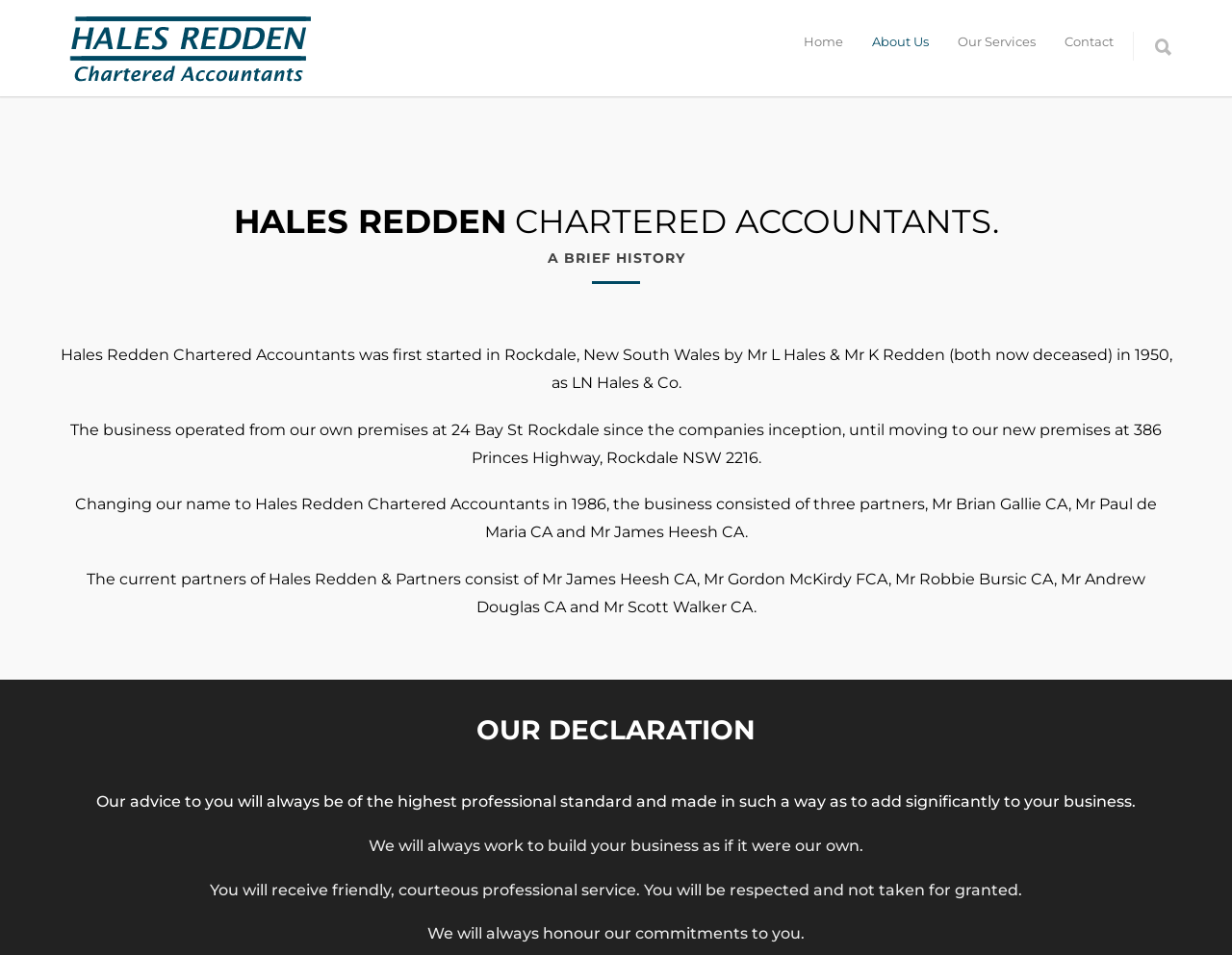What is the promise of the firm's advice? Based on the image, give a response in one word or a short phrase.

Highest professional standard